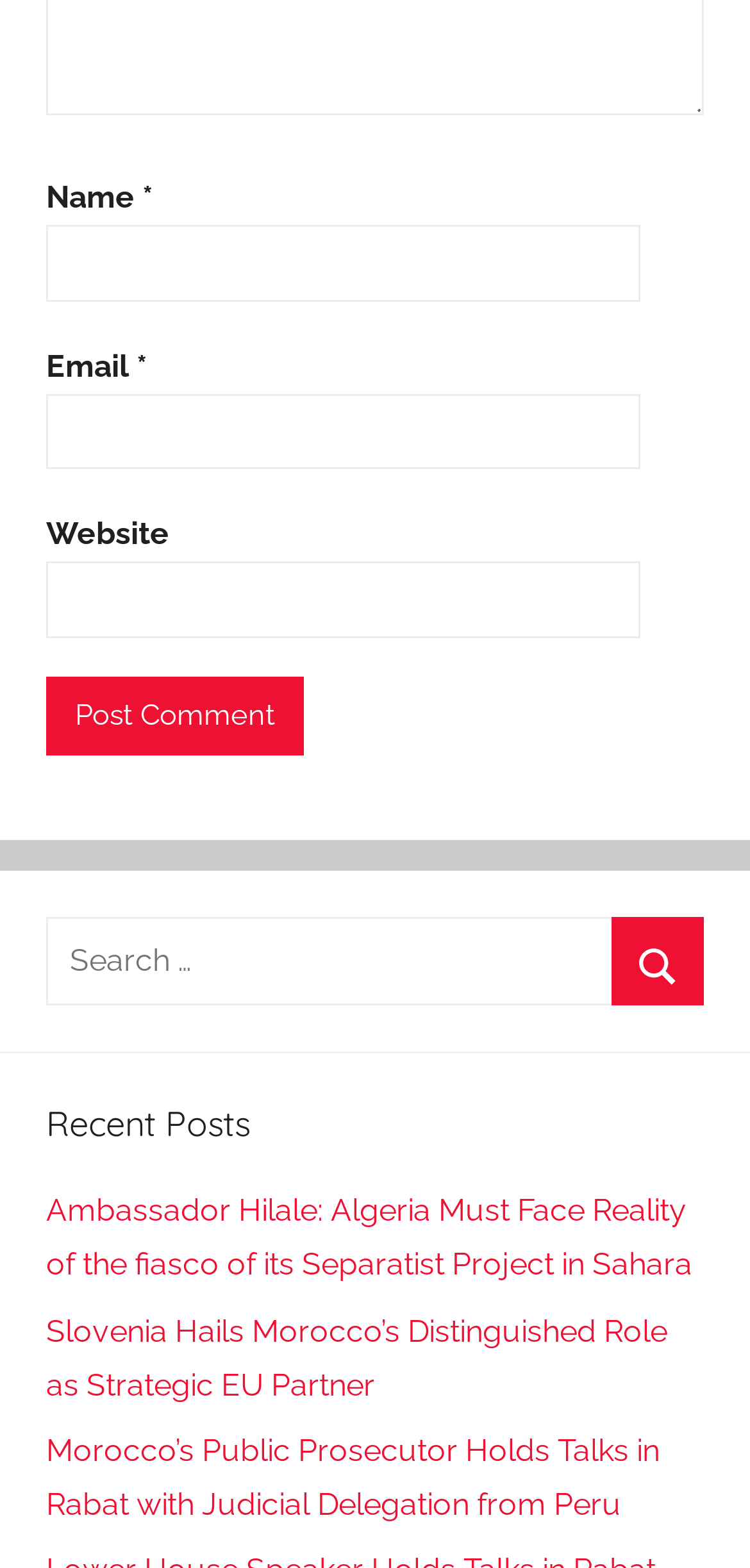Using the webpage screenshot, find the UI element described by parent_node: Name * name="author". Provide the bounding box coordinates in the format (top-left x, top-left y, bottom-right x, bottom-right y), ensuring all values are floating point numbers between 0 and 1.

[0.062, 0.143, 0.854, 0.192]